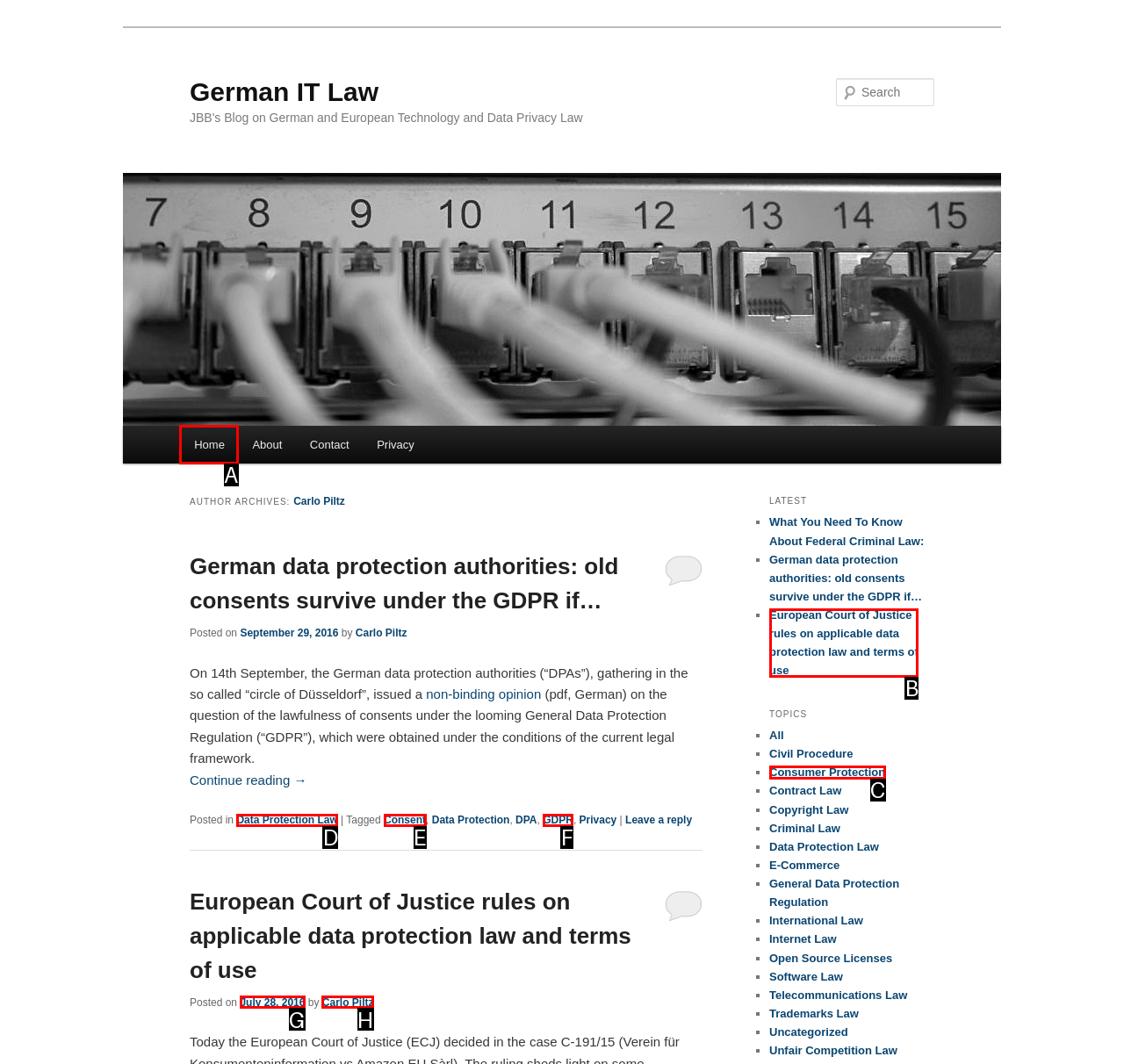Show which HTML element I need to click to perform this task: Go to the home page Answer with the letter of the correct choice.

A